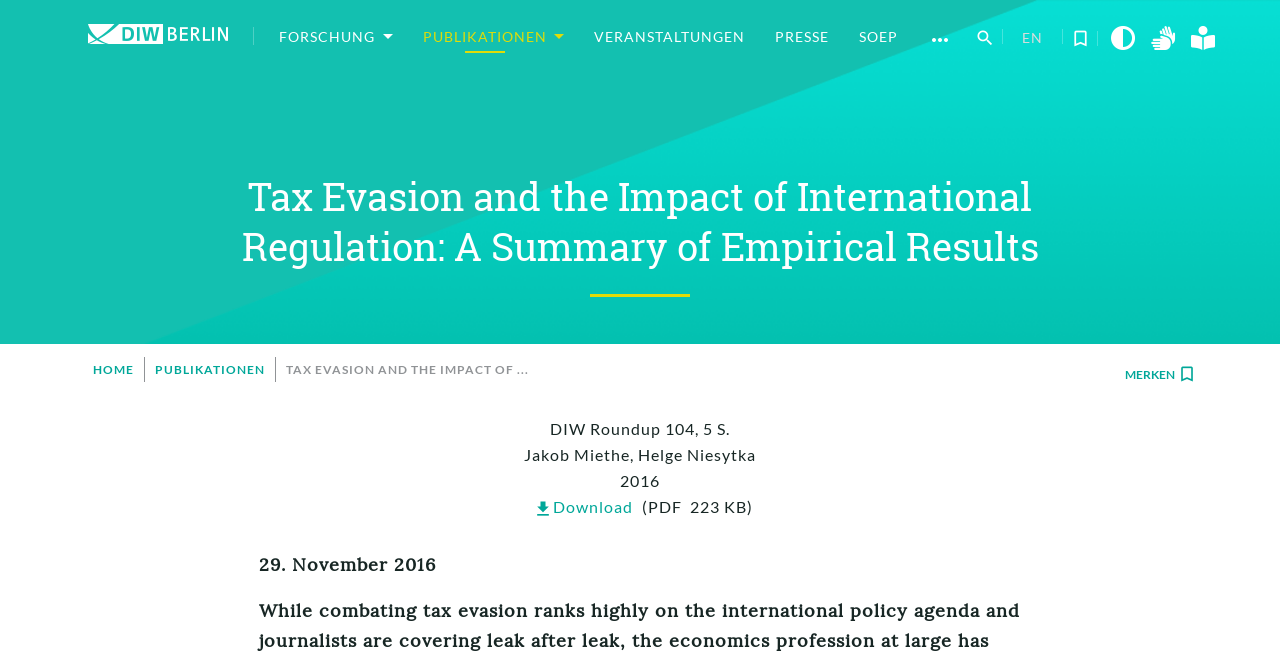Identify the bounding box coordinates for the region of the element that should be clicked to carry out the instruction: "Click on the Forschung button". The bounding box coordinates should be four float numbers between 0 and 1, i.e., [left, top, right, bottom].

[0.218, 0.045, 0.307, 0.066]